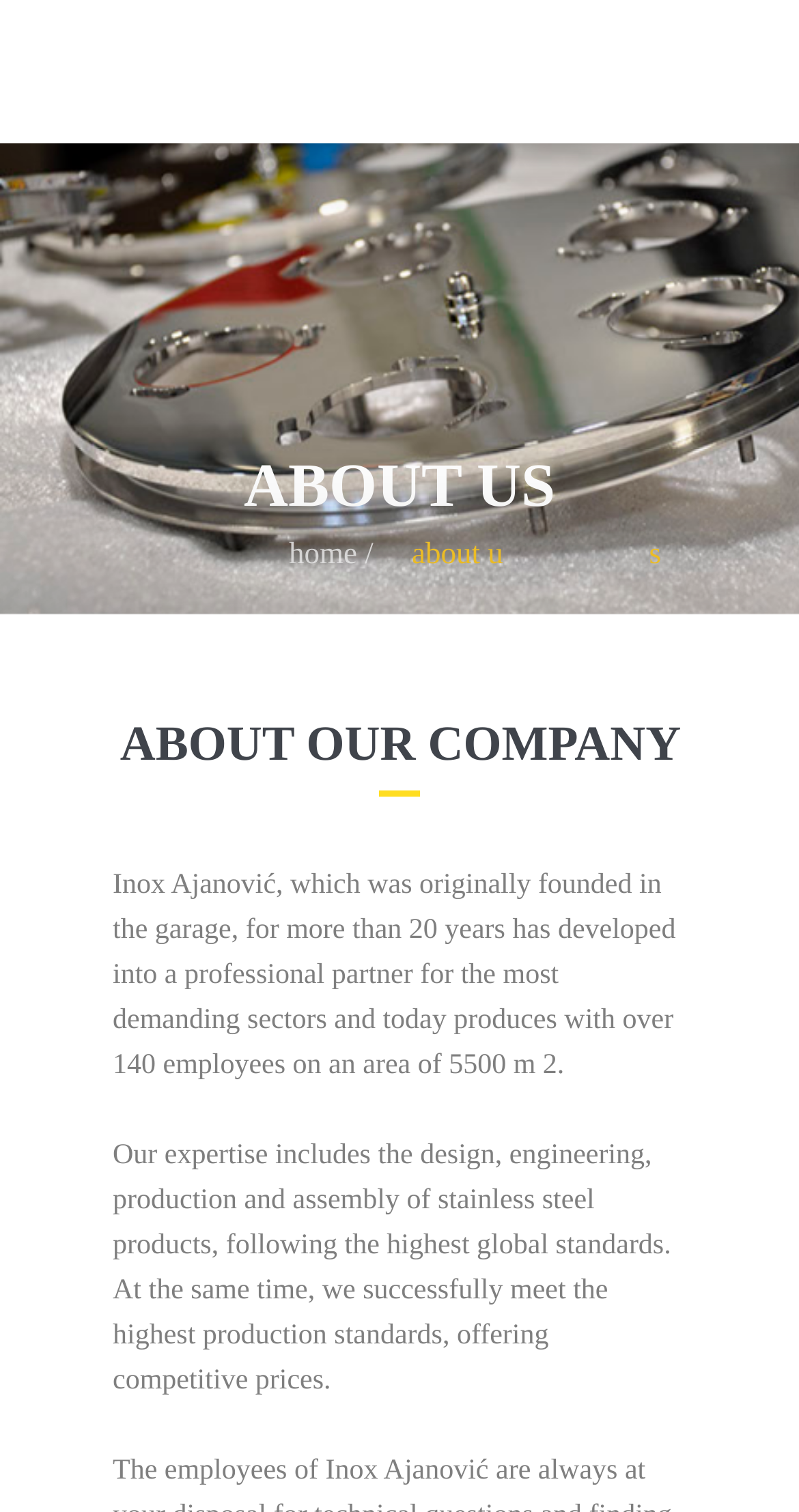Examine the screenshot and answer the question in as much detail as possible: What is the company's name?

The company's name is mentioned in the text 'Inox Ajanović, which was originally founded in the garage, for more than 20 years has developed into a professional partner for the most demanding sectors and today produces with over 140 employees on an area of 5500 m 2.'